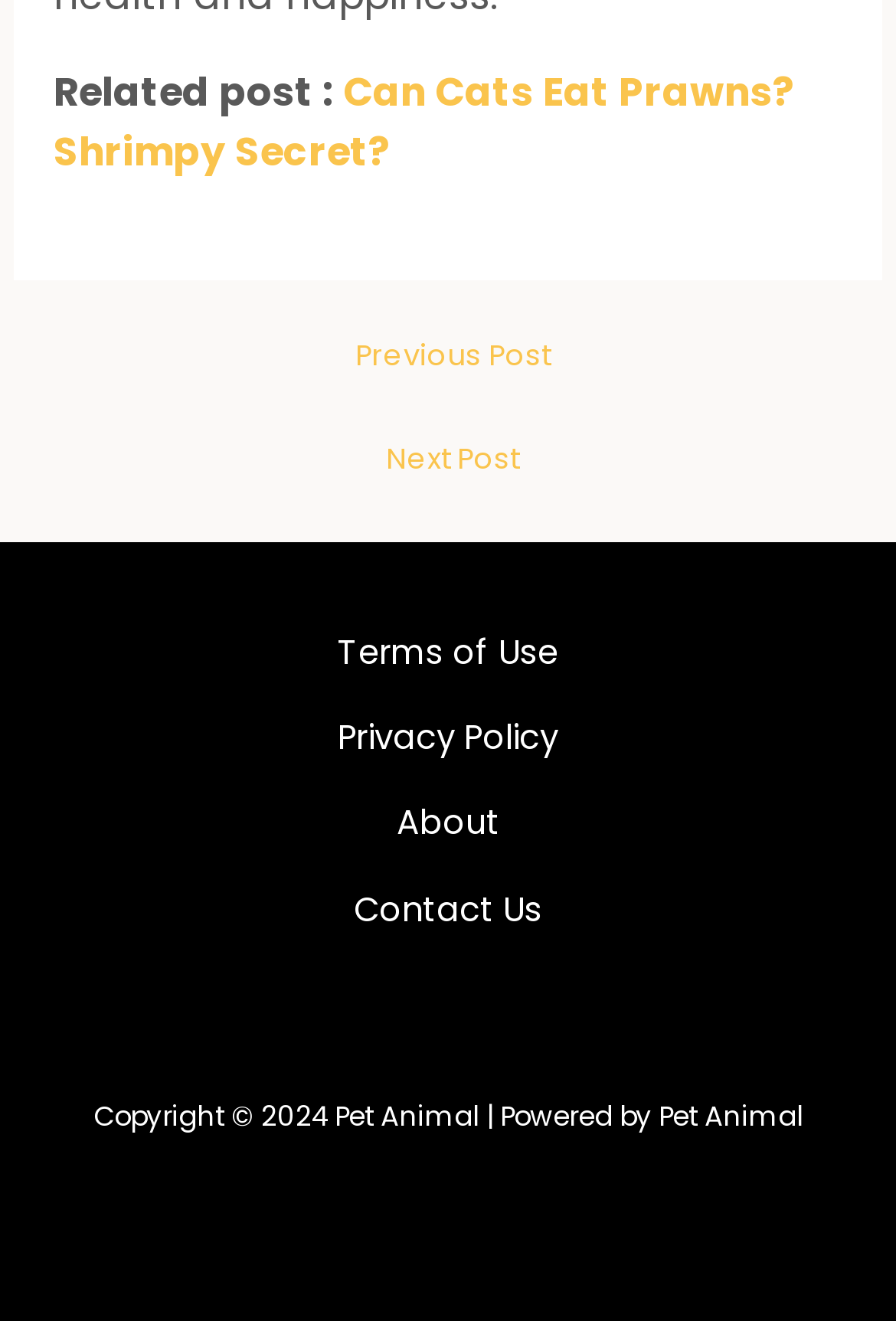For the given element description Contact Us, determine the bounding box coordinates of the UI element. The coordinates should follow the format (top-left x, top-left y, bottom-right x, bottom-right y) and be within the range of 0 to 1.

[0.382, 0.657, 0.618, 0.721]